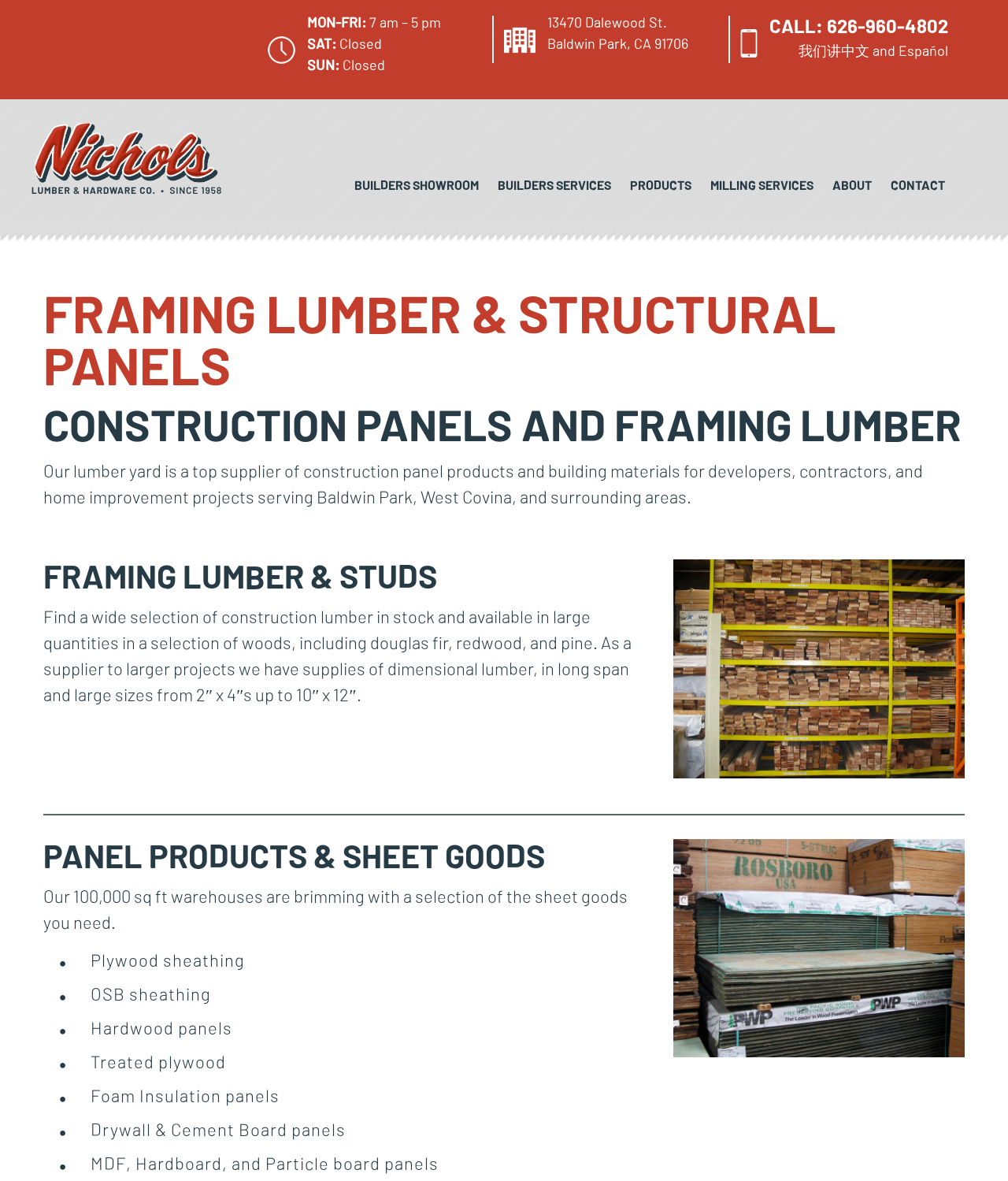Please determine the heading text of this webpage.

FRAMING LUMBER & STRUCTURAL PANELS